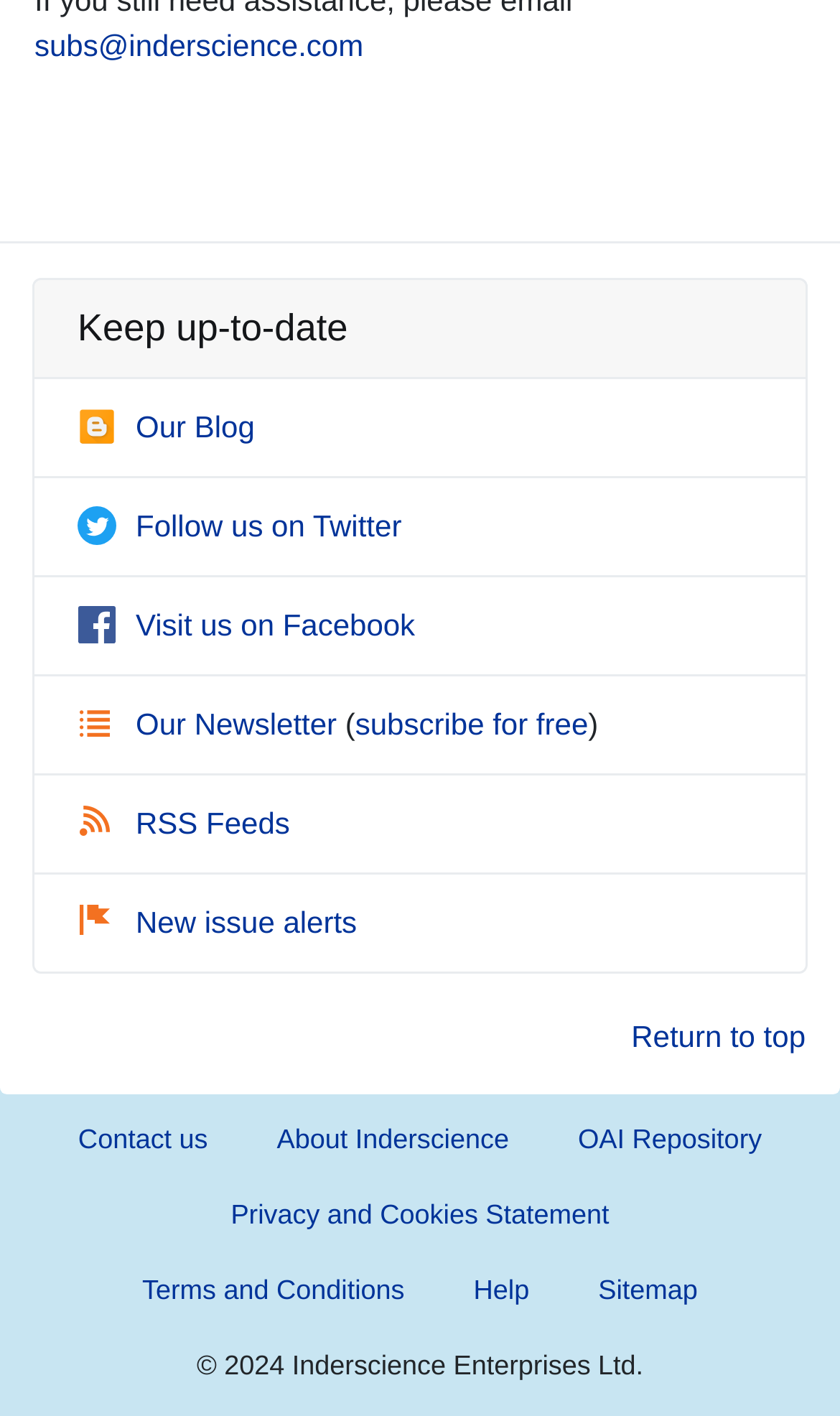Please identify the bounding box coordinates of the element's region that needs to be clicked to fulfill the following instruction: "Contact us". The bounding box coordinates should consist of four float numbers between 0 and 1, i.e., [left, top, right, bottom].

[0.052, 0.779, 0.288, 0.832]